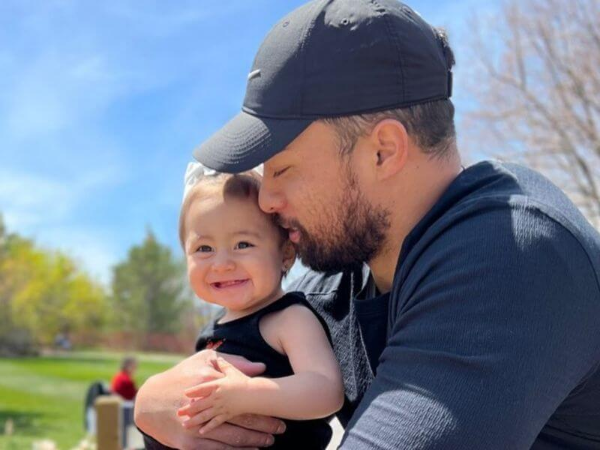Describe the image with as much detail as possible.

The image captures a heartwarming moment between a father and his baby. The child, sitting on the father's lap, has a joyful expression, showcasing a big smile that reflects happiness. The father, leaning in to give a gentle kiss on the child's forehead, wears a black cap and a black shirt, conveying a casual, loving vibe. In the background, a scenic park setting is visible, filled with greenery and trees, suggesting a beautiful day outdoors. The warmth and affection in this interaction highlight a tender bond, making it a memorable snapshot of family life.